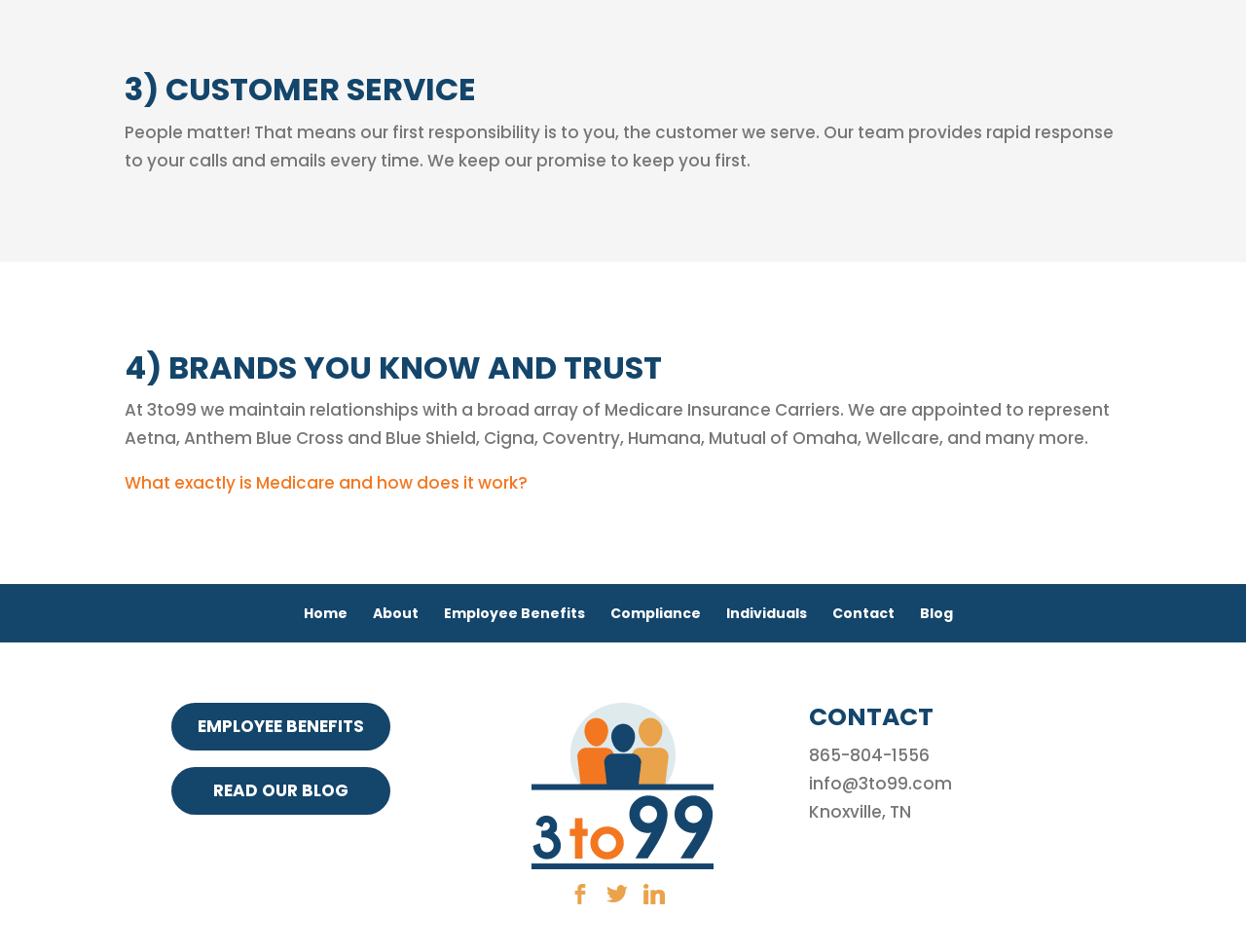Kindly determine the bounding box coordinates for the clickable area to achieve the given instruction: "Read more about 'What exactly is Medicare and how does it work?'".

[0.1, 0.495, 0.423, 0.519]